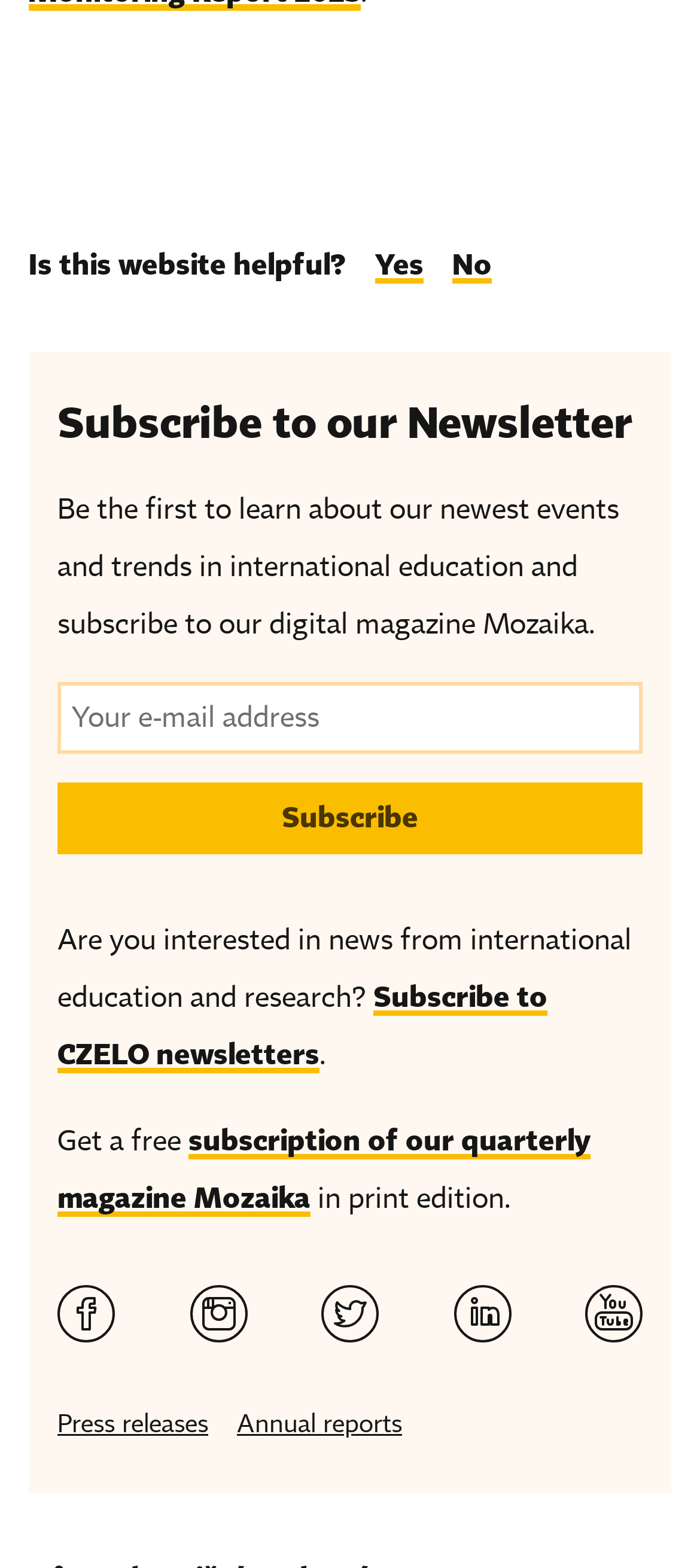What is the purpose of the textbox?
Respond to the question with a single word or phrase according to the image.

Enter e-mail address